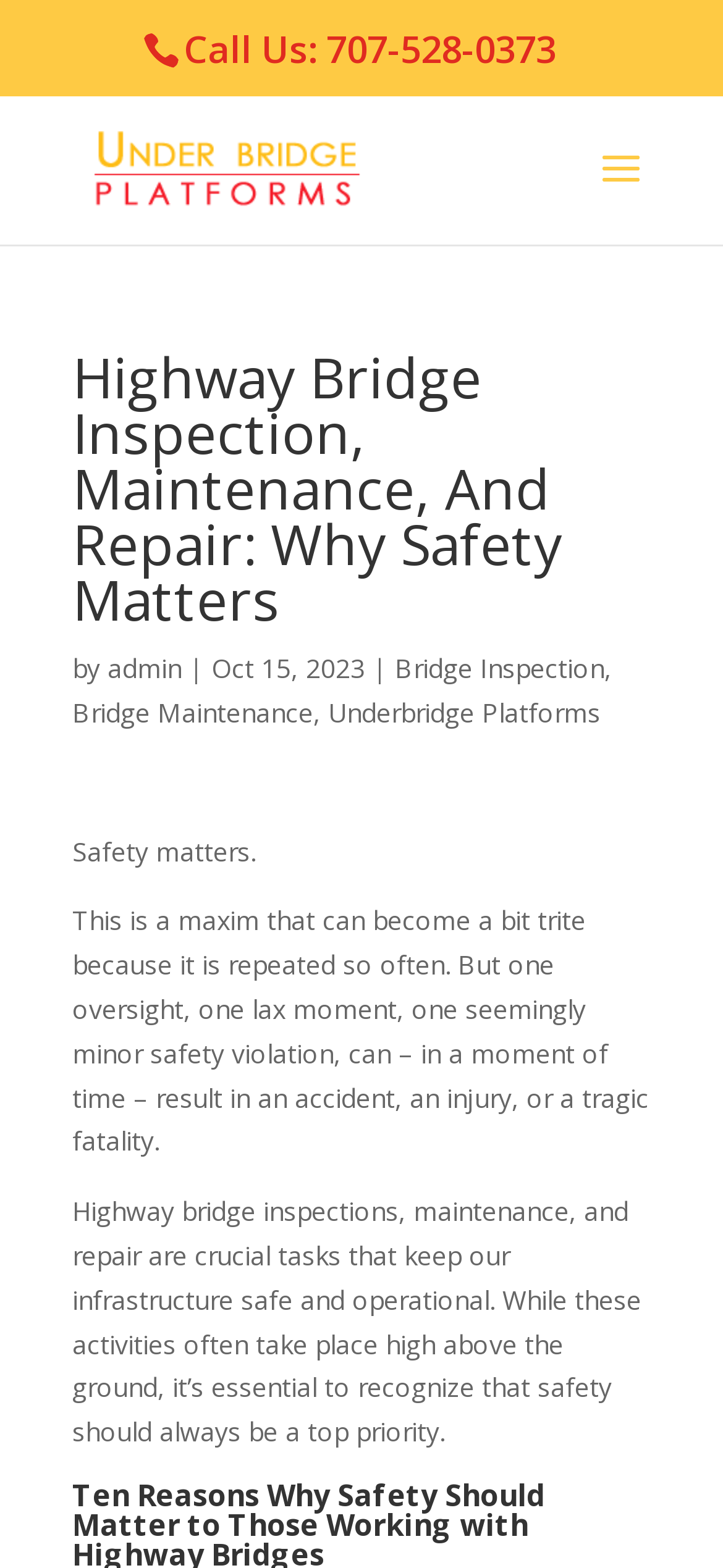Extract the primary header of the webpage and generate its text.

Highway Bridge Inspection, Maintenance, And Repair: Why Safety Matters